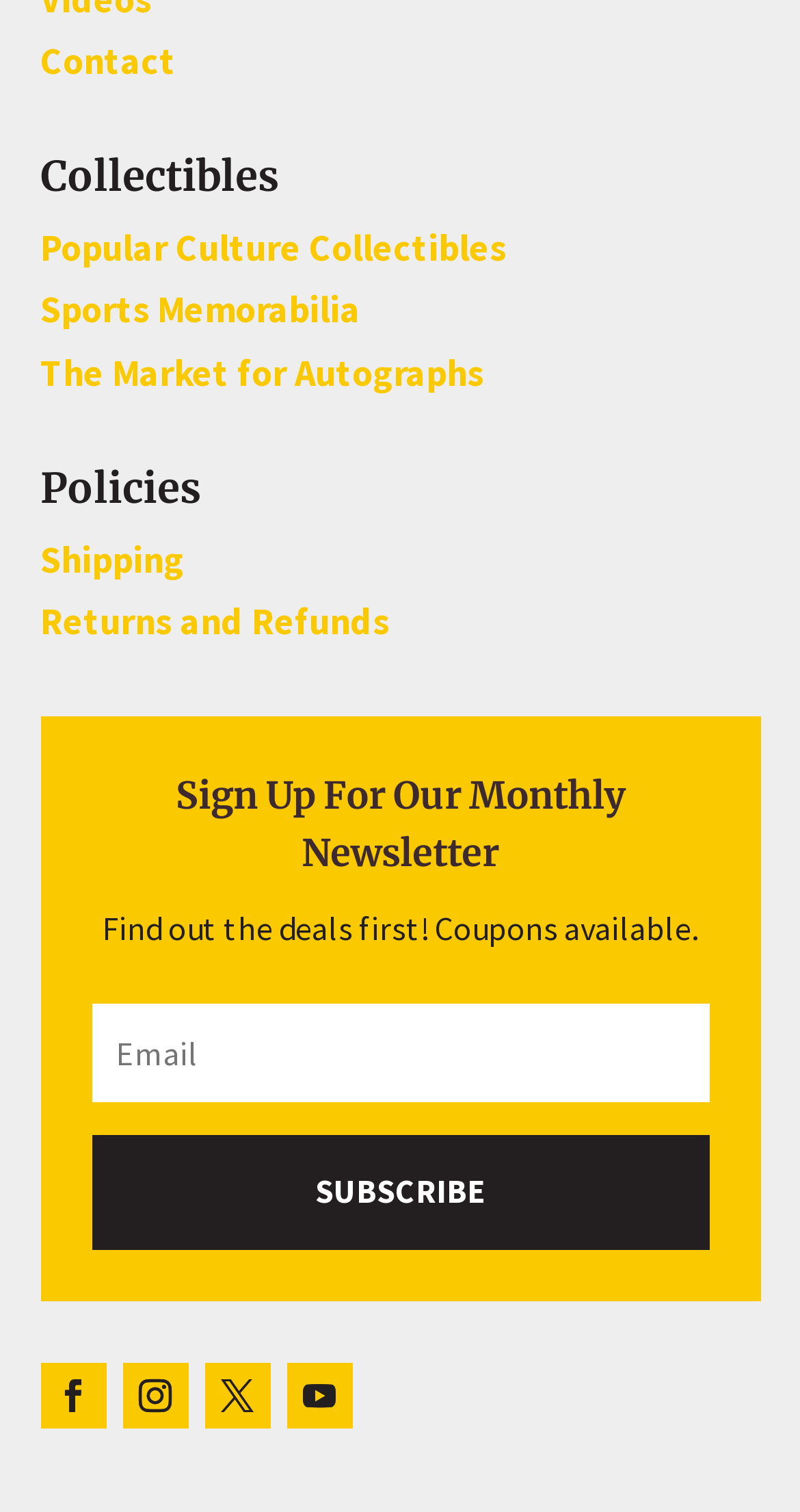What is the purpose of the textbox?
Using the picture, provide a one-word or short phrase answer.

Subscribe to newsletter